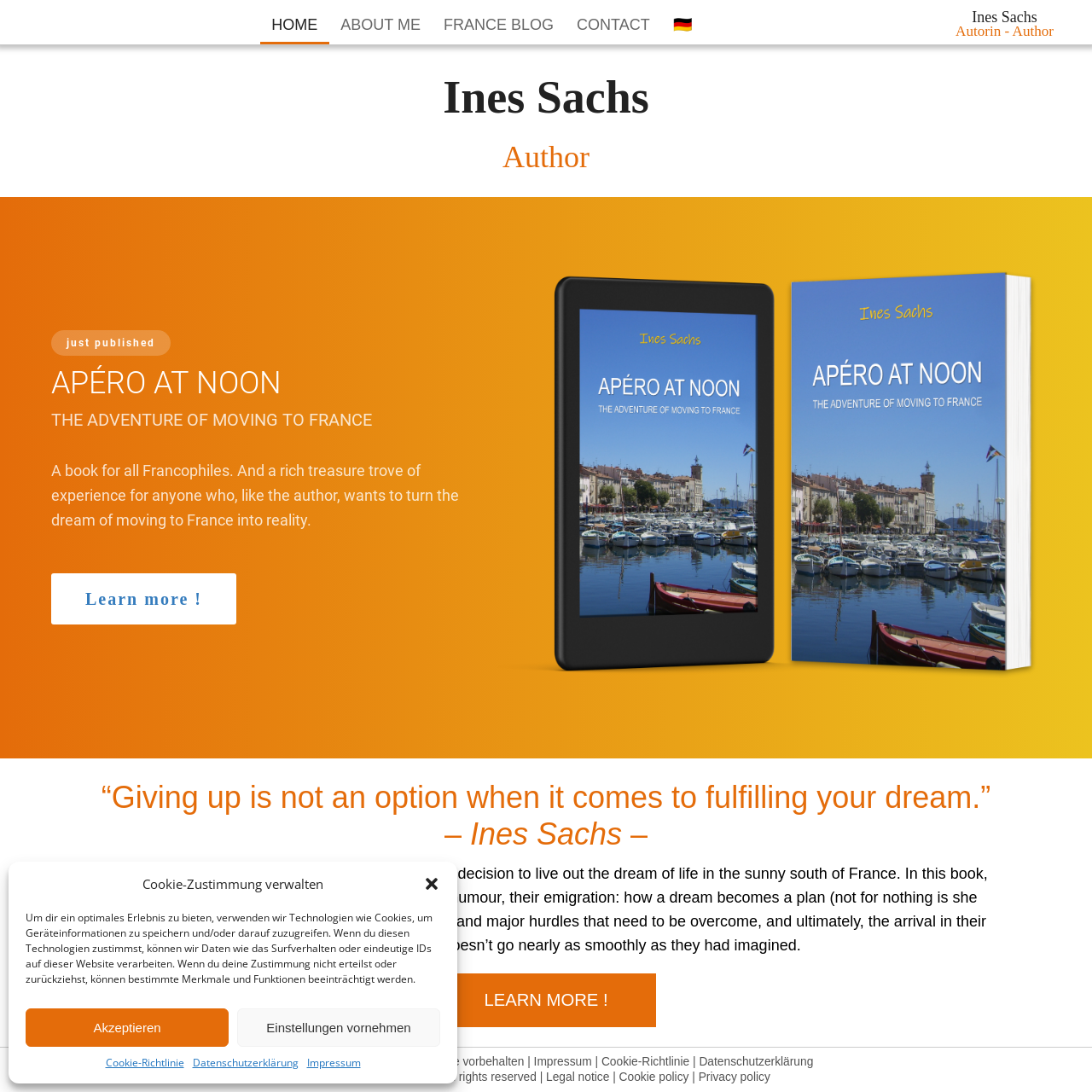Locate the bounding box of the UI element described in the following text: "LEARN MORE !".

[0.4, 0.891, 0.6, 0.94]